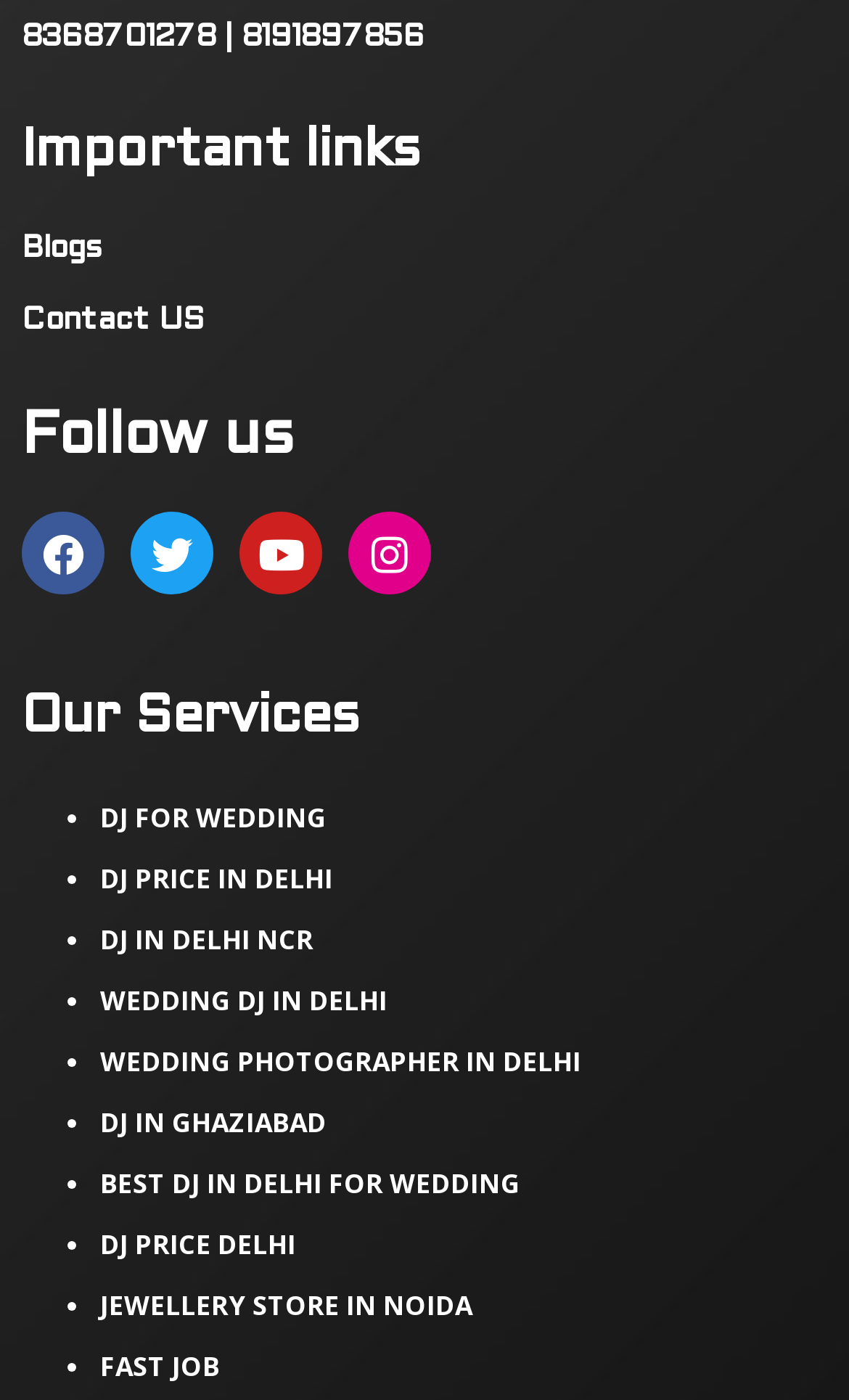How many list markers are there?
Refer to the image and give a detailed answer to the question.

I counted the number of list markers by looking at the bullet points preceding each service, and found that there are 10 list markers in total.